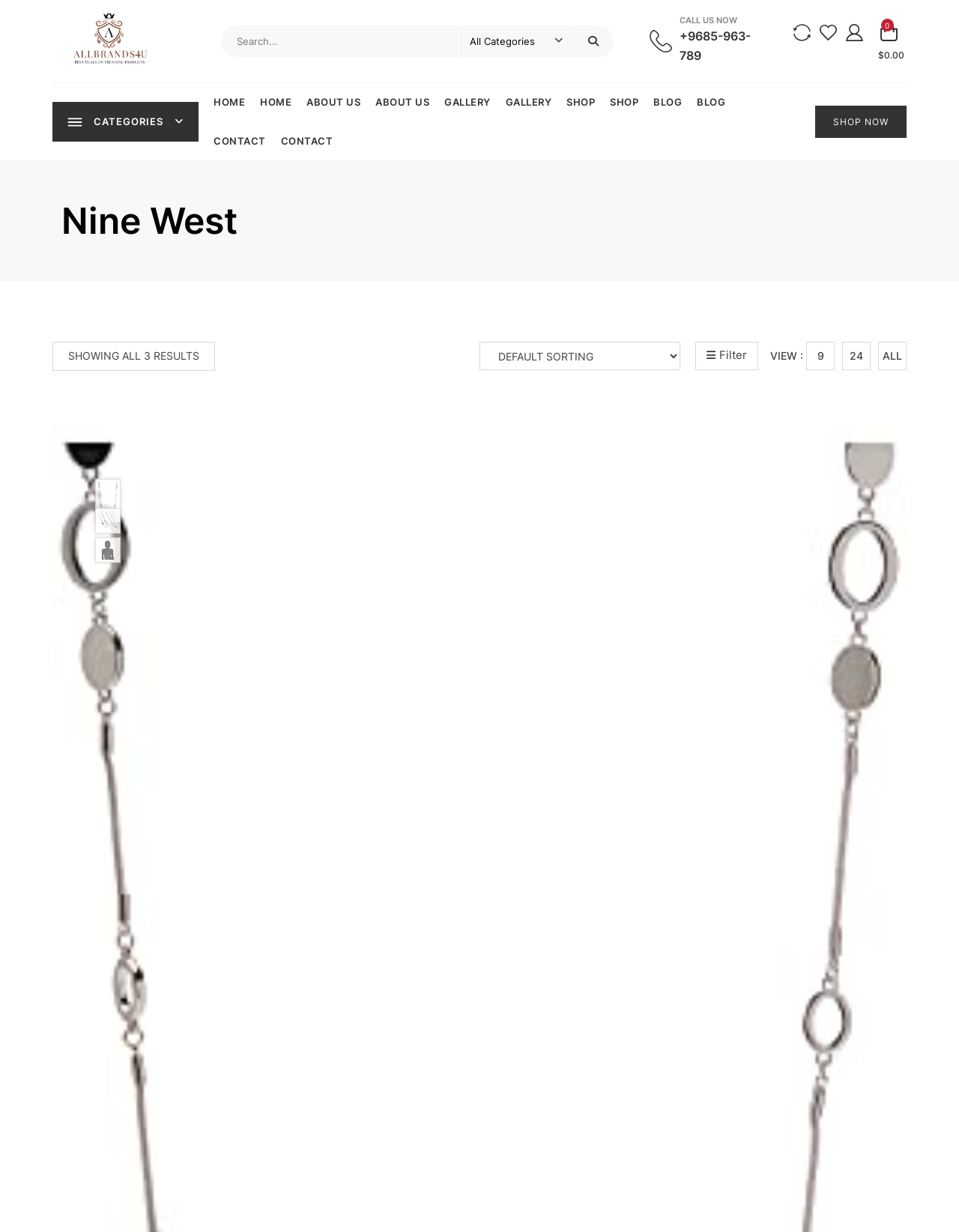Generate a comprehensive description of the webpage content.

The webpage appears to be an online shopping platform, specifically the Nine West Archives. At the top left, there is a logo with a linked image, accompanied by a search bar with a textbox and a combobox. To the right of the search bar, there is a call-to-action button. 

On the top right, there are several links, including "CALL US NOW" with a phone number, followed by links to "My Account" and a shopping cart with a total of $0.00. 

Below the top section, there is a navigation menu with links to "CATEGORIES", "HOME", "ABOUT US", "GALLERY", "SHOP", "BLOG", and "CONTACT". These links are arranged horizontally across the page.

Further down, there is a heading that reads "Nine West" in a large font. Below this heading, there are links to view 9, 24, or all results, as well as a filter option. There is also a static text that reads "SHOWING ALL 3 RESULTS". 

To the right of these links, there is a combobox to select the shop order. Below this section, there are three links arranged vertically, but their contents are not specified. Finally, there is a single asterisk symbol (*) located near the bottom of the page.